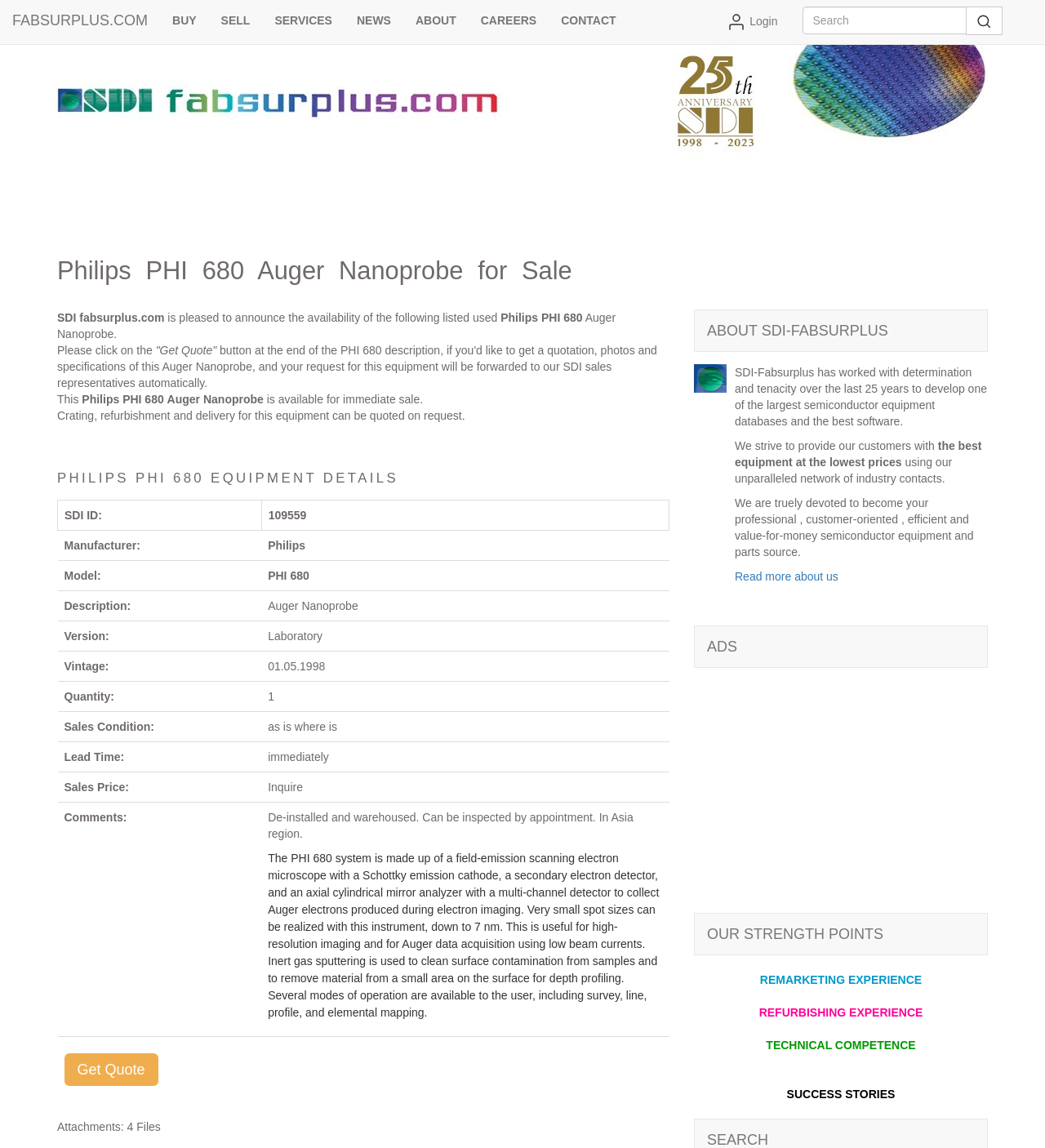What is the lead time for the equipment?
Look at the image and answer the question using a single word or phrase.

immediately